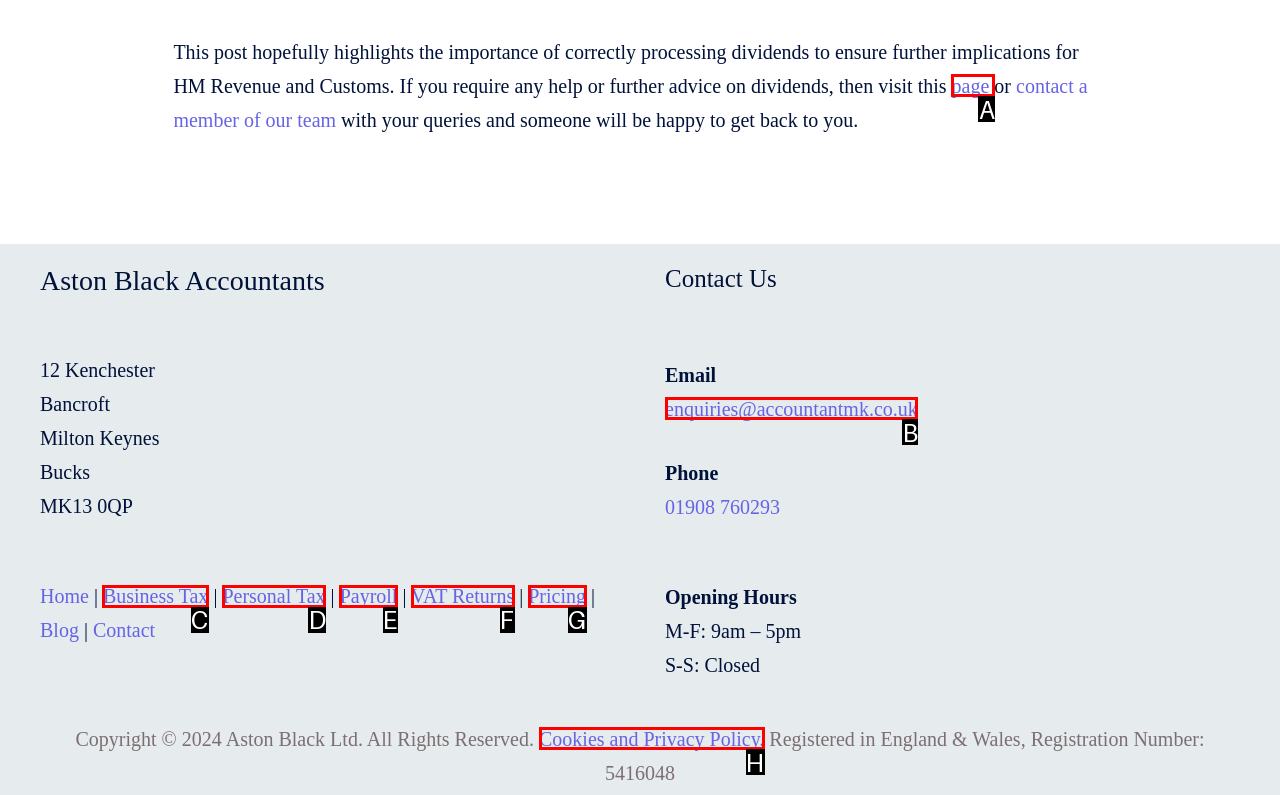Tell me which one HTML element I should click to complete the following task: visit this page
Answer with the option's letter from the given choices directly.

A